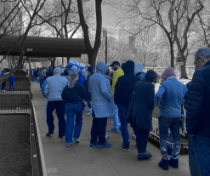Carefully examine the image and provide an in-depth answer to the question: What is the weather likely to be on this day?

The fact that many people in the image are seen wearing jackets and hooded garments suggests that the weather is likely to be chilly, which is also consistent with the presence of trees lining the walkway.